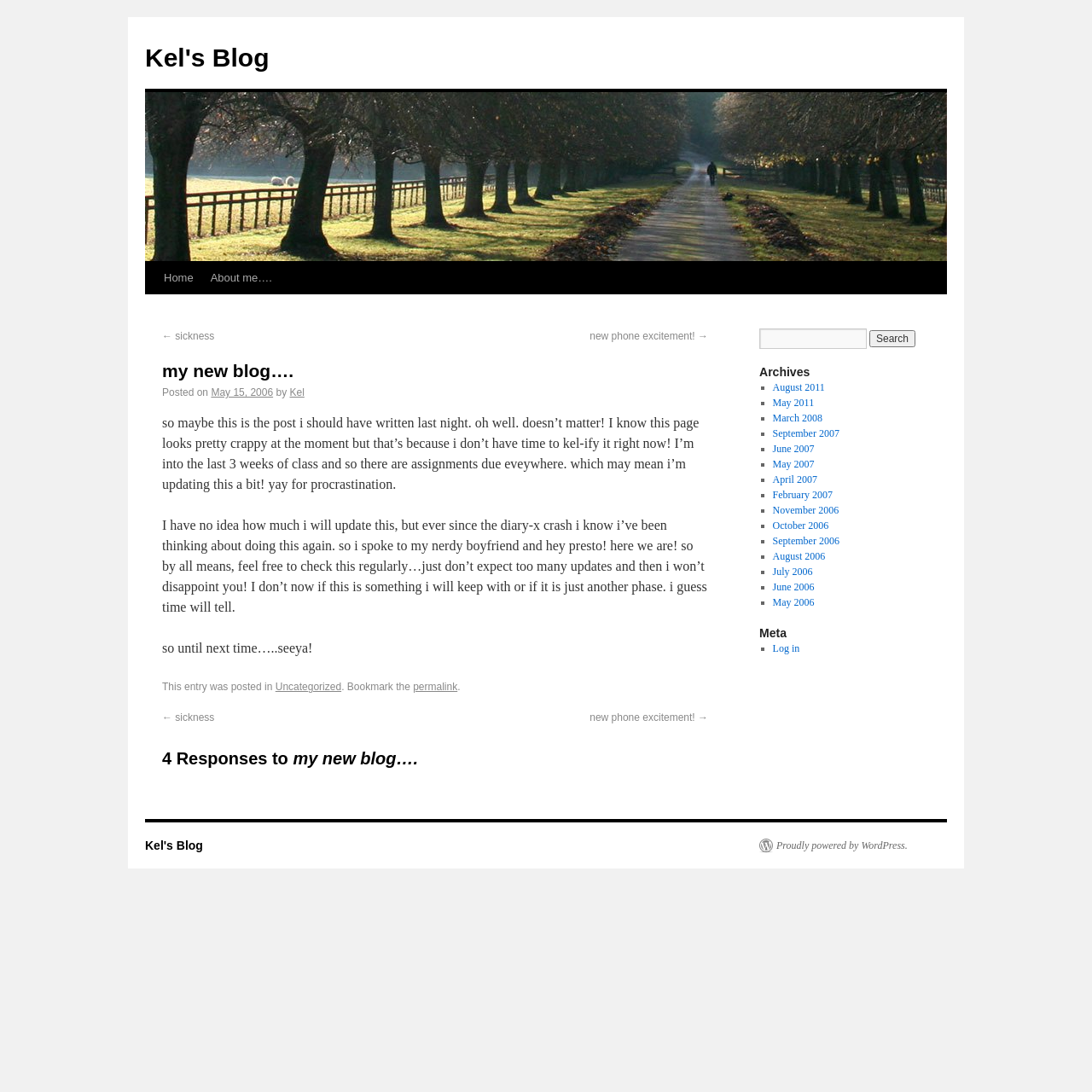Provide a thorough description of the webpage's content and layout.

This webpage is a blog titled "my new blog…. | Kel's Blog". At the top, there is a navigation menu with links to "Home" and "About me….". Below the navigation menu, there is a main content area that takes up most of the page. 

In the main content area, there is a heading that reads "my new blog…." followed by a paragraph of text that talks about the blogger's decision to start a new blog. Below this, there is a section that displays the date and author of the post, with links to the date and author. 

The main content area also contains two long paragraphs of text that discuss the blogger's thoughts on starting a new blog and their expectations for updating it. There are also links to previous and next posts, labeled "← sickness" and "new phone excitement! →", respectively. 

At the bottom of the main content area, there is a section that displays the categories and tags for the post, with a link to the permalink. 

On the right side of the page, there is a complementary section that contains a search box, a list of archives by month, and a section labeled "Meta" with a link to log in. The archives list is quite long, with links to posts from May 2006 to August 2011. 

At the very bottom of the page, there is a footer section that contains a link to "Kel's Blog" and a statement that the blog is "Proudly powered by WordPress."